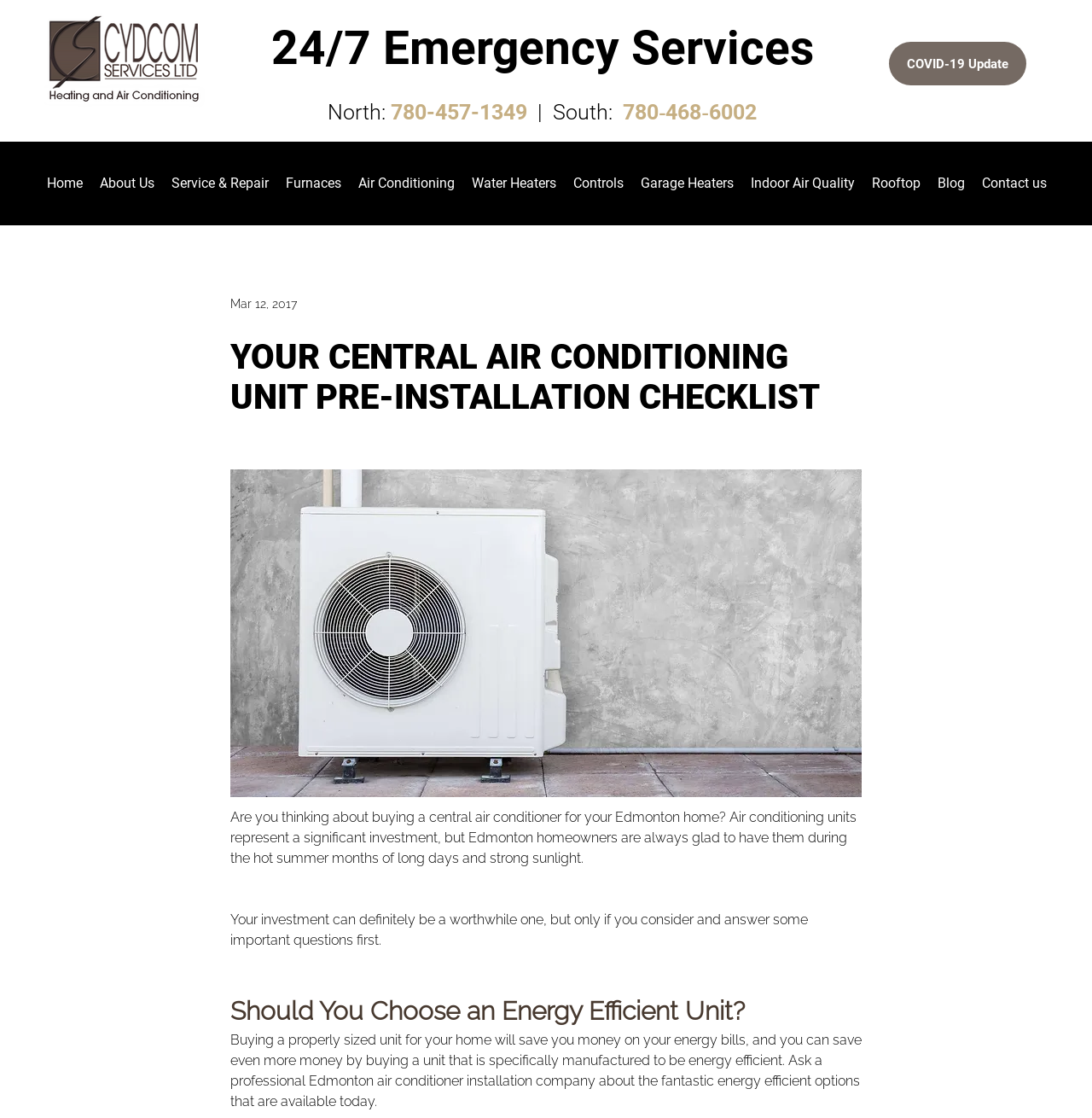Locate the headline of the webpage and generate its content.

YOUR CENTRAL AIR CONDITIONING UNIT PRE-INSTALLATION CHECKLIST